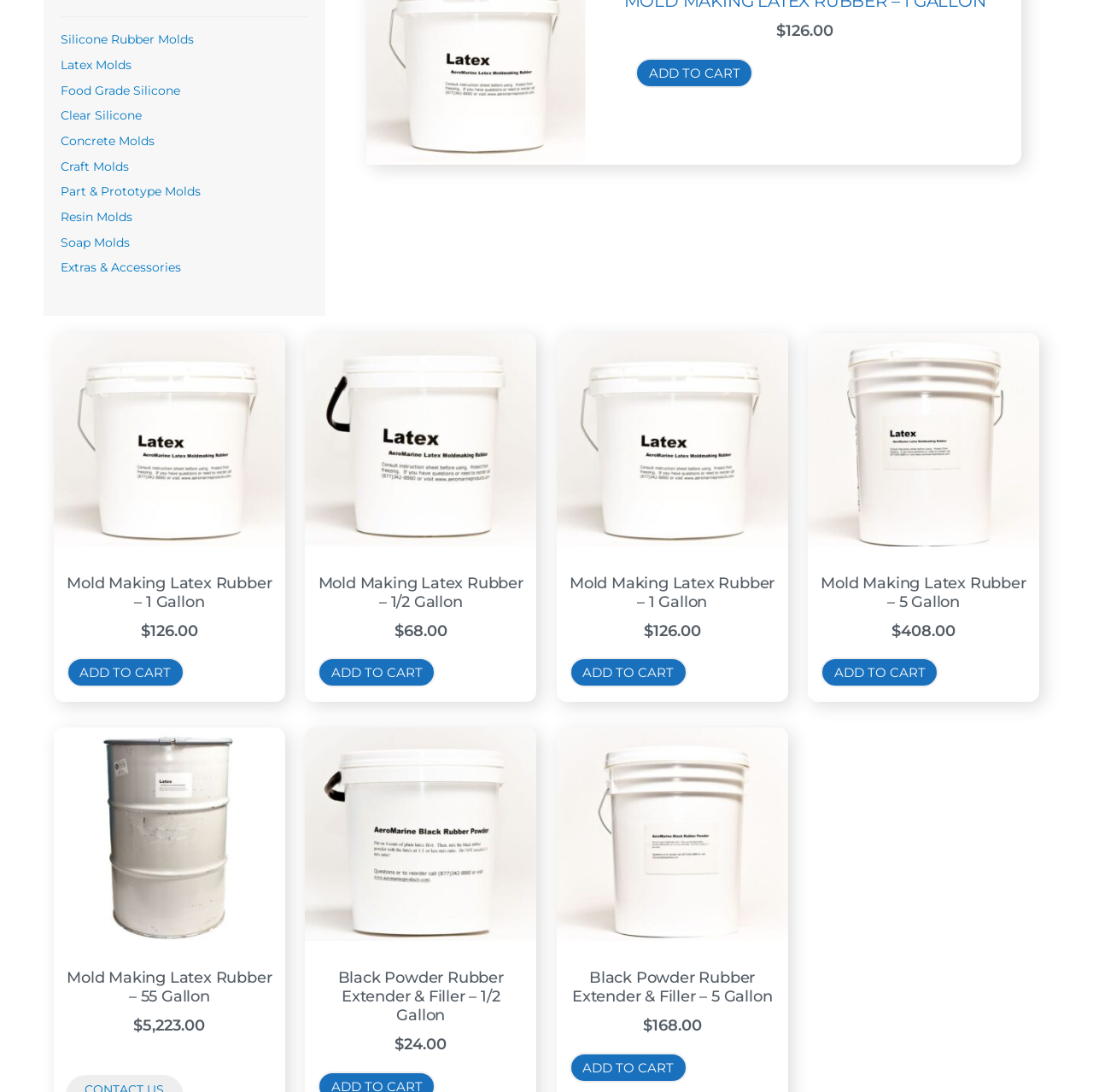Please determine the bounding box coordinates, formatted as (top-left x, top-left y, bottom-right x, bottom-right y), with all values as floating point numbers between 0 and 1. Identify the bounding box of the region described as: Add to cart

[0.061, 0.602, 0.169, 0.63]